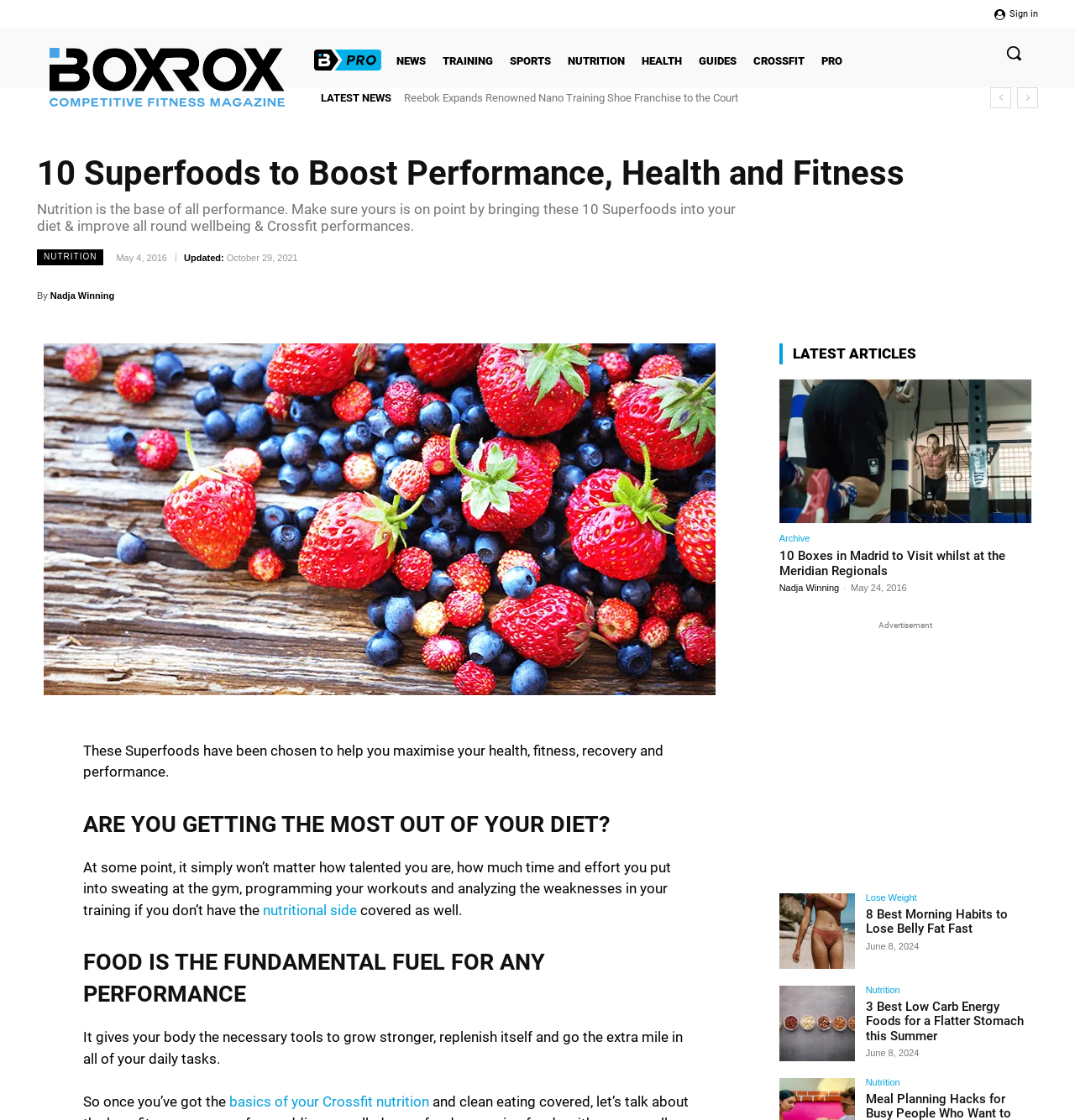Locate the bounding box coordinates of the area you need to click to fulfill this instruction: 'Read the latest news'. The coordinates must be in the form of four float numbers ranging from 0 to 1: [left, top, right, bottom].

[0.376, 0.082, 0.687, 0.093]